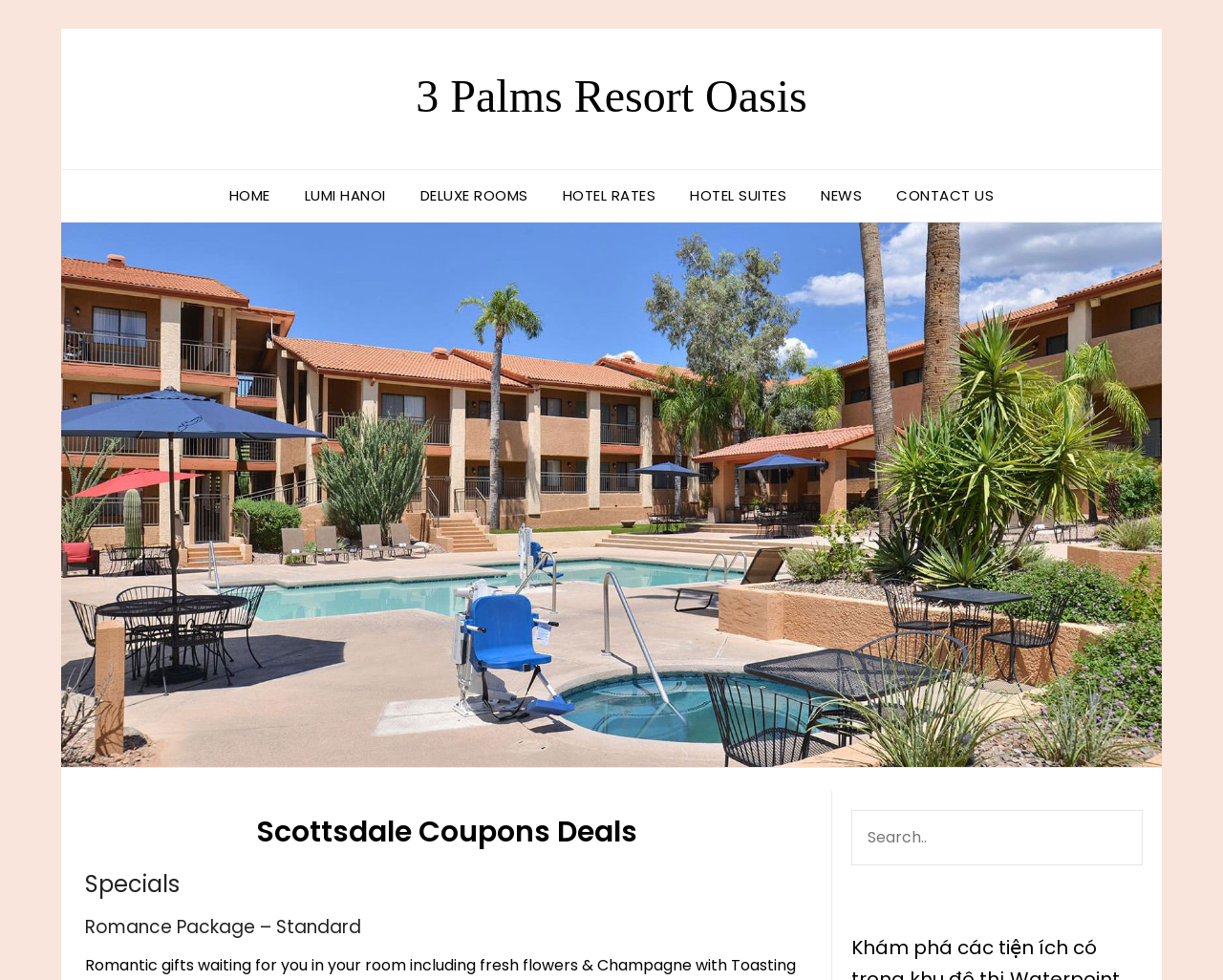Please identify the bounding box coordinates of the clickable area that will fulfill the following instruction: "Donate to the cause". The coordinates should be in the format of four float numbers between 0 and 1, i.e., [left, top, right, bottom].

None